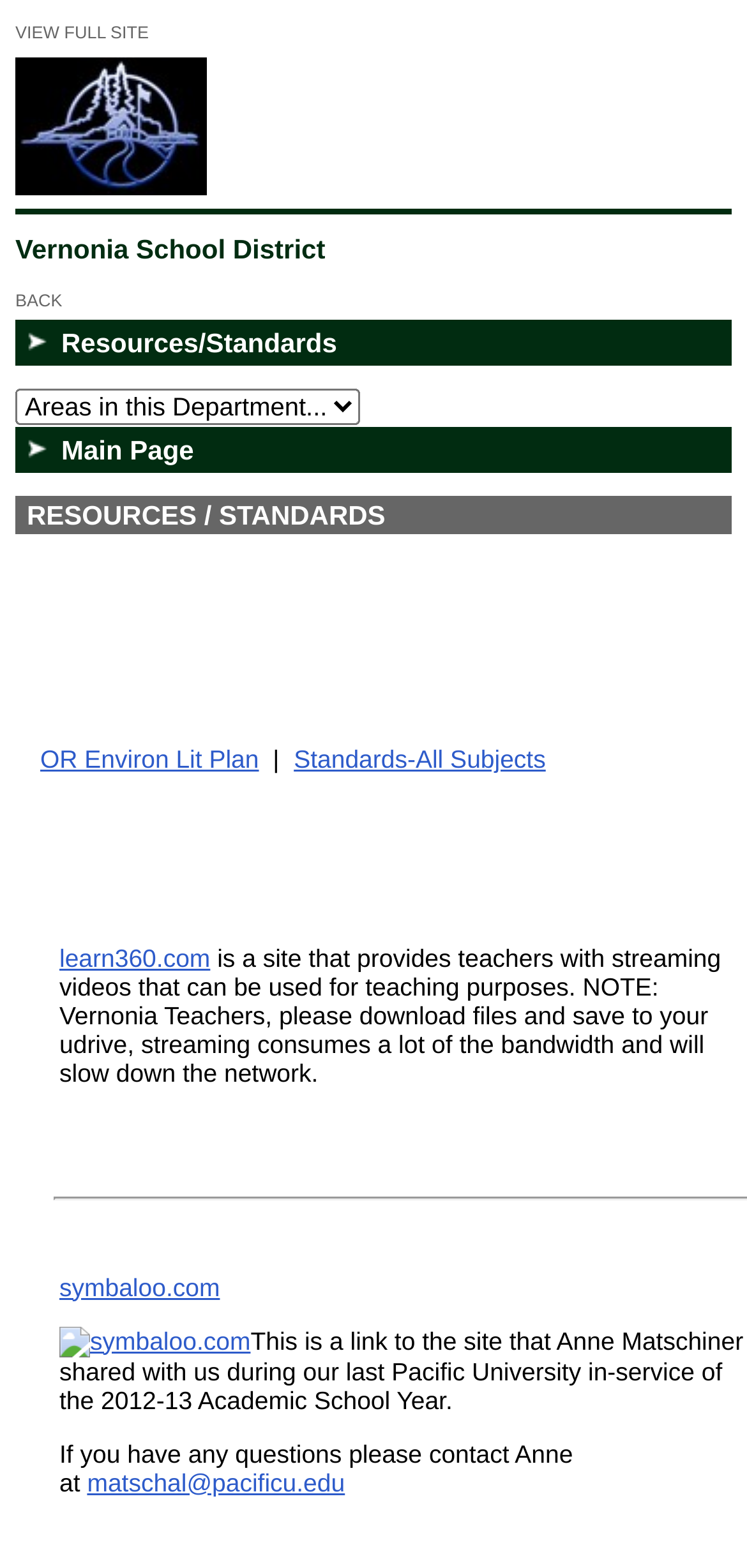Provide the bounding box coordinates of the HTML element described by the text: "OR Environ Lit Plan".

[0.054, 0.475, 0.347, 0.493]